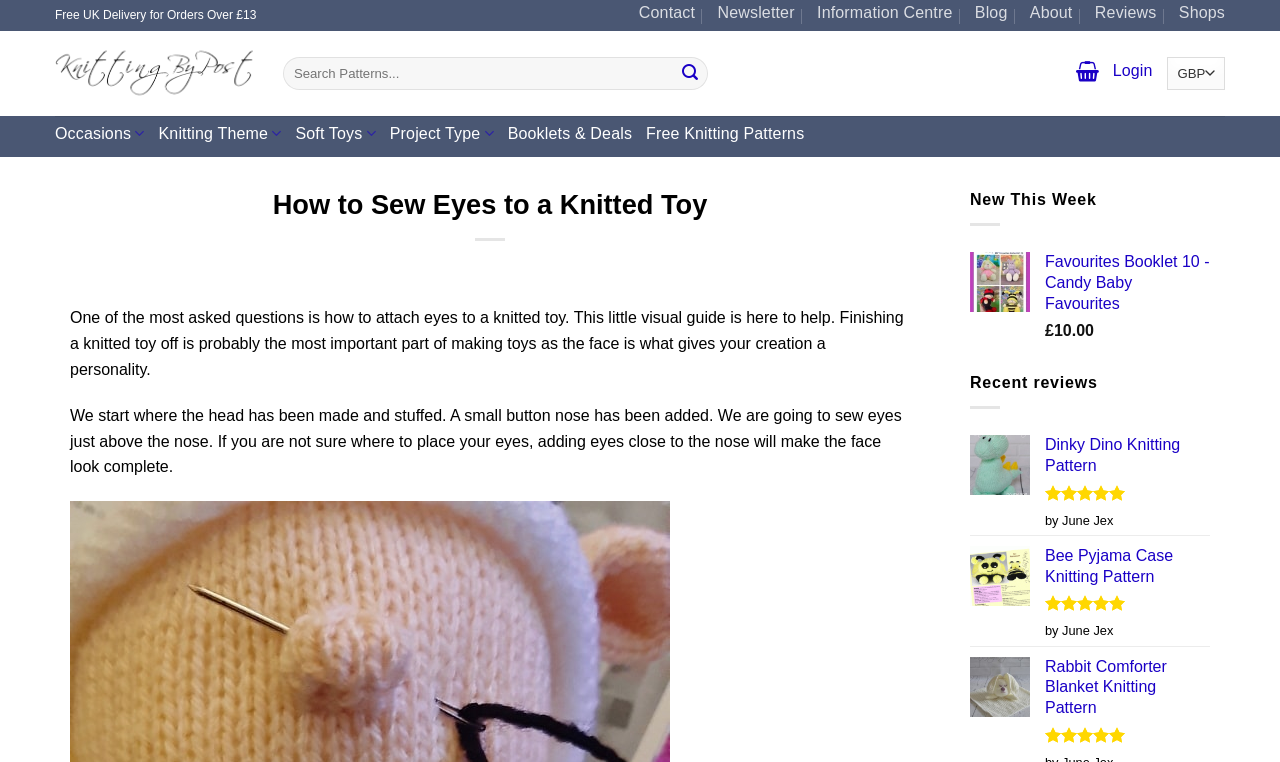Bounding box coordinates are specified in the format (top-left x, top-left y, bottom-right x, bottom-right y). All values are floating point numbers bounded between 0 and 1. Please provide the bounding box coordinate of the region this sentence describes: aria-label="Submit" value="Search"

[0.526, 0.074, 0.552, 0.119]